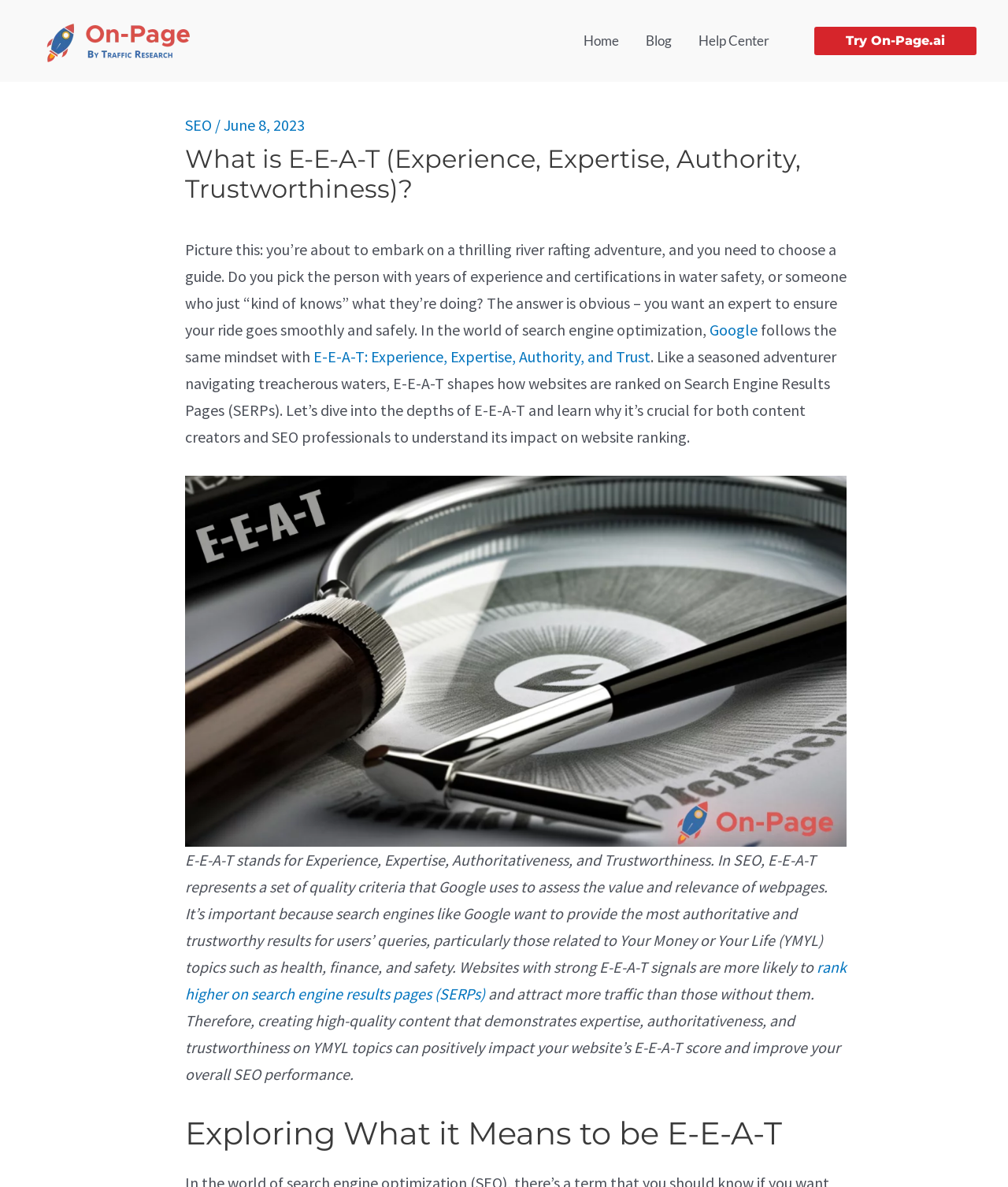Offer a meticulous caption that includes all visible features of the webpage.

This webpage is about explaining the concept of E-E-A-T (Experience, Expertise, Authority, Trustworthiness) in the context of search engine optimization (SEO). At the top left, there is a link to "On-Page" accompanied by an image. Below this, there is a navigation menu with links to "Home", "Blog", and "Help Center". 

On the right side, there is a call-to-action link to "Try On-Page.ai". Below this, there is a header section with a link to "SEO" and a date "June 8, 2023". The main content of the webpage starts with a heading "What is E-E-A-T (Experience, Expertise, Authority, Trustworthiness)?" followed by a paragraph that uses an analogy of choosing a river rafting guide to explain the importance of expertise in SEO.

The content continues with a link to "Google" and explains how E-E-A-T is used to rank websites on search engine results pages (SERPs). There is a figure or image in the middle of the content, but its description is not provided. The text then breaks down the meaning of E-E-A-T and its importance in SEO, particularly for topics related to health, finance, and safety. 

Finally, there is a heading "Exploring What it Means to be E-E-A-T" at the bottom of the page, which likely introduces further discussion on the topic.